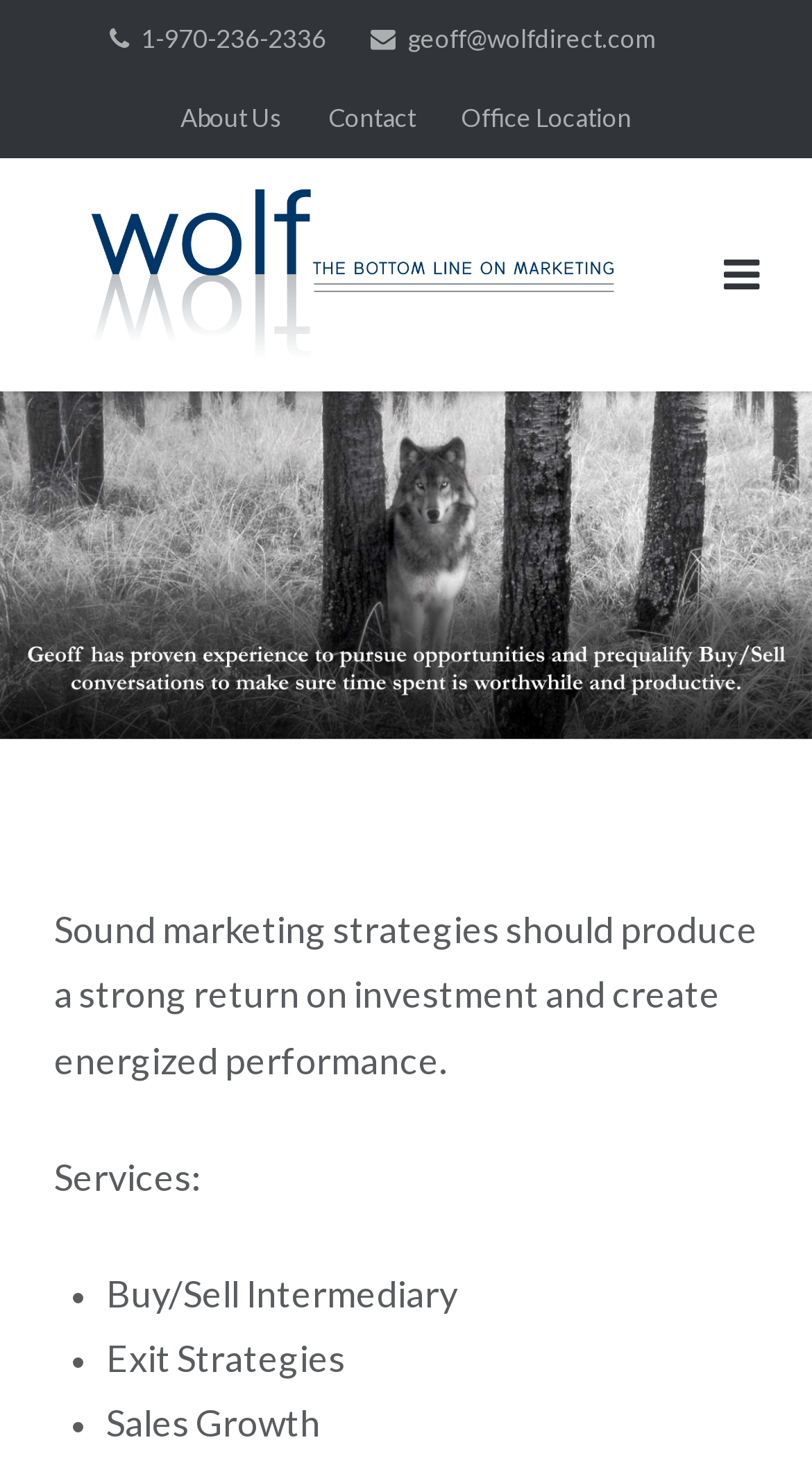Locate the bounding box coordinates of the region to be clicked to comply with the following instruction: "Send an email to Geoff". The coordinates must be four float numbers between 0 and 1, in the form [left, top, right, bottom].

[0.456, 0.0, 0.81, 0.054]